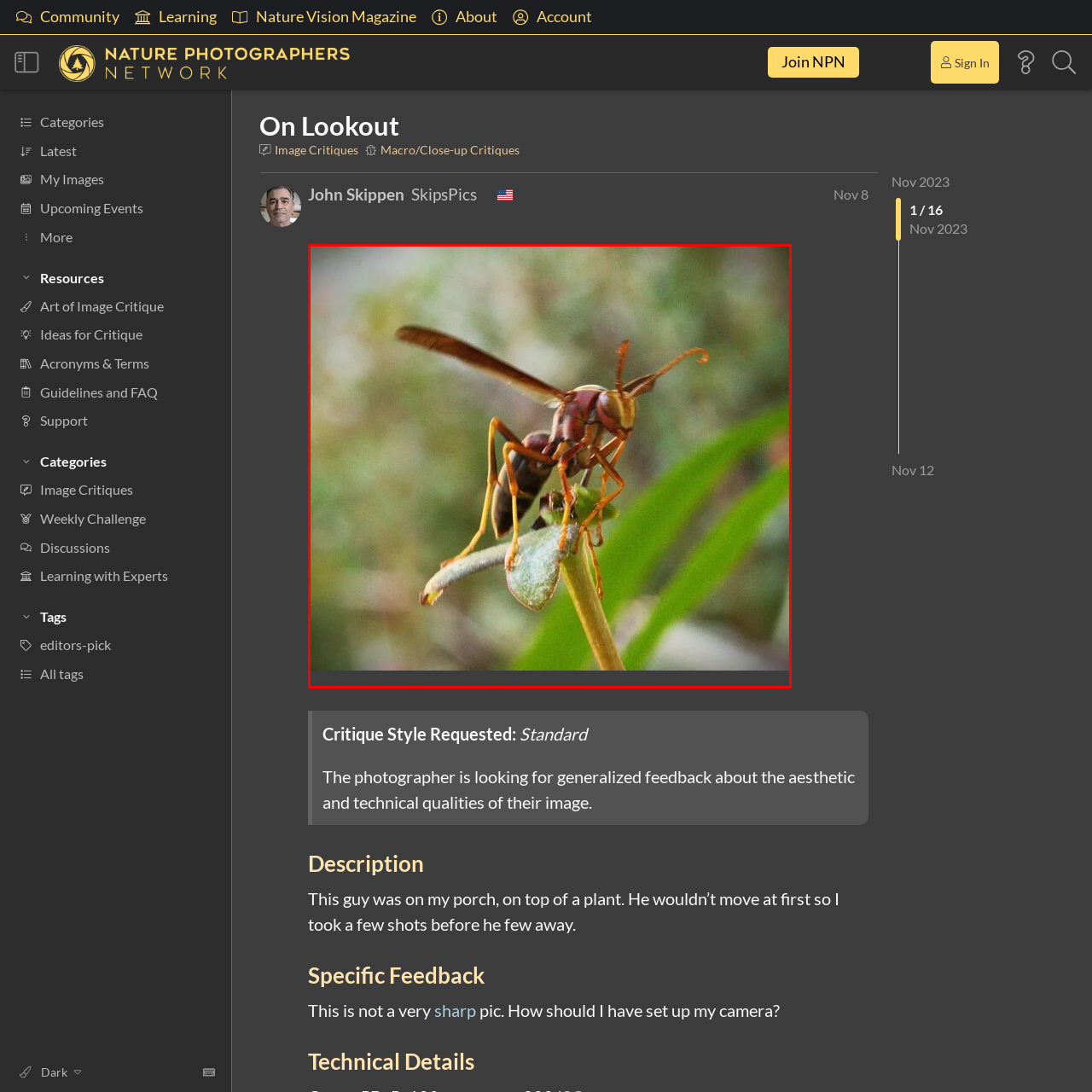Thoroughly describe the scene captured inside the red-bordered section of the image.

In this captivating macro shot, a wasp perches delicately on a slender green leaf. The insect's intricately patterned body displays a mix of golden and brown hues, contrasting beautifully with the soft green of the leaf below. The focus is sharp on the wasp, showcasing its delicate wings and alert antennae, while the background remains softly blurred, hinting at a lush natural environment. This image exemplifies the beauty of nature in fine detail, making it an excellent subject for critiques within the community of nature photographers. The photograph invites viewers to appreciate the intricacies of insect life, encouraging discussions on techniques and perspectives in macro photography.